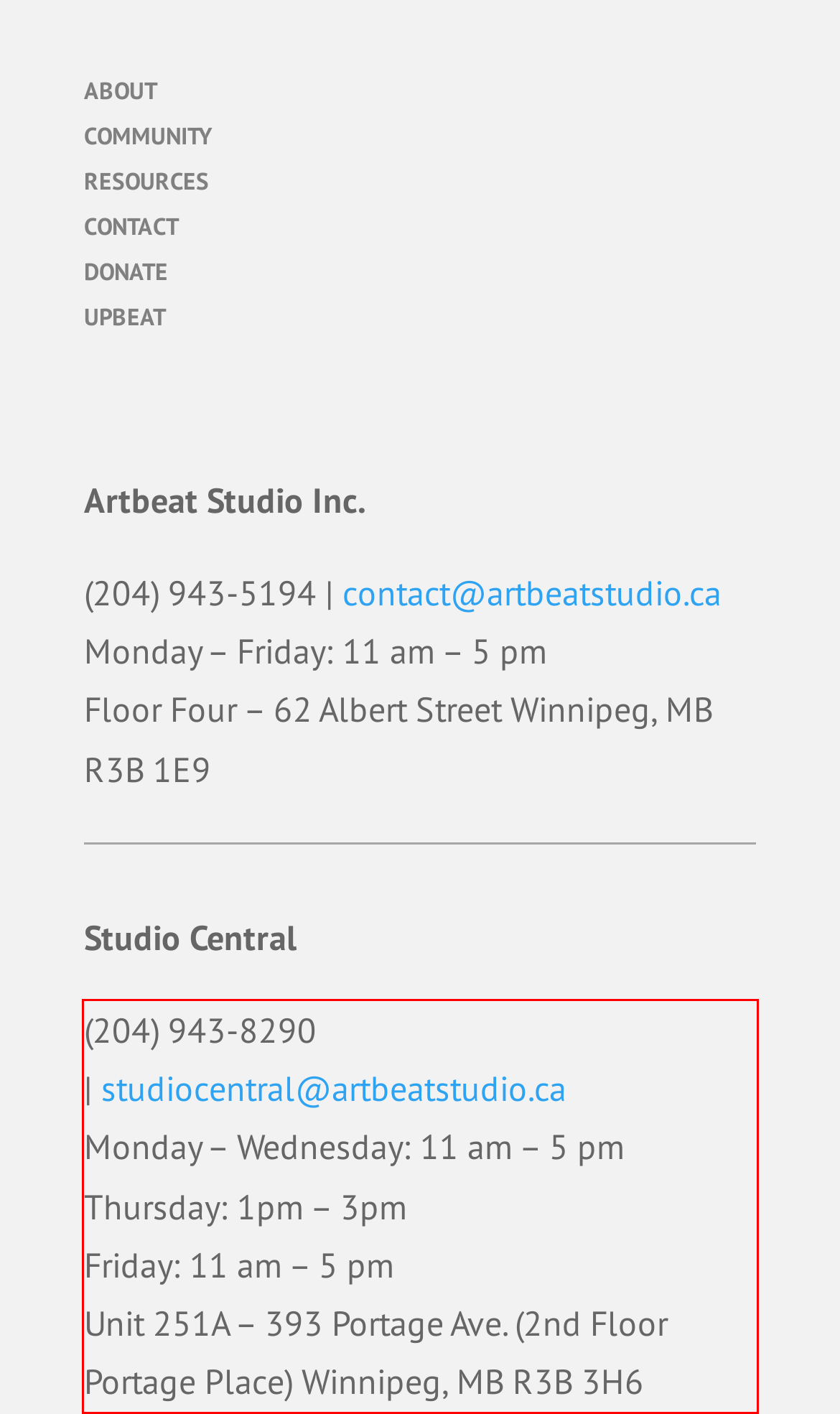Within the screenshot of the webpage, locate the red bounding box and use OCR to identify and provide the text content inside it.

(204) 943-8290 | studiocentral@artbeatstudio.ca Monday – Wednesday: 11 am – 5 pm Thursday: 1pm – 3pm Friday: 11 am – 5 pm Unit 251A – 393 Portage Ave. (2nd Floor Portage Place) Winnipeg, MB R3B 3H6